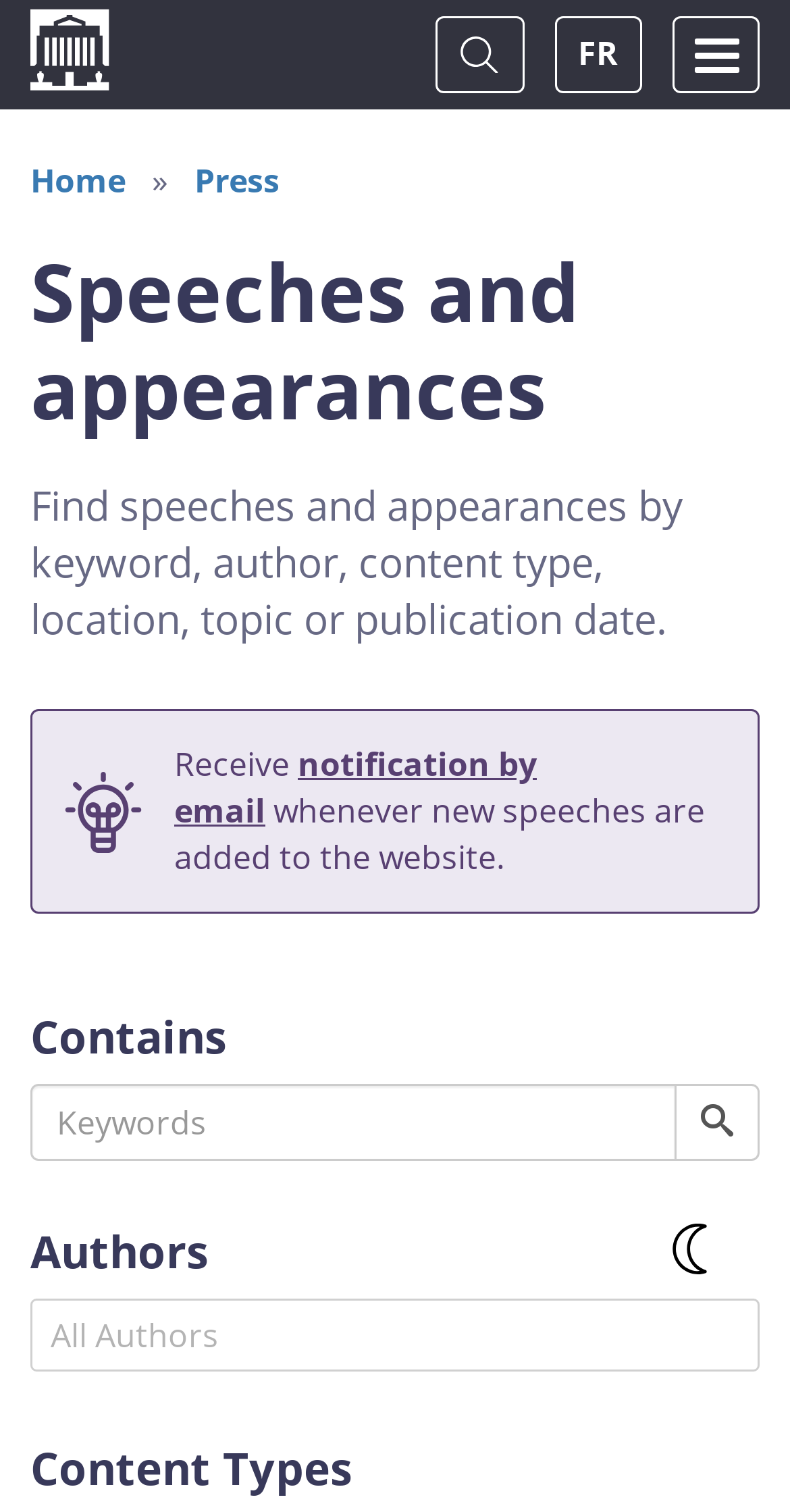Show the bounding box coordinates of the region that should be clicked to follow the instruction: "Toggle search."

[0.552, 0.011, 0.663, 0.062]